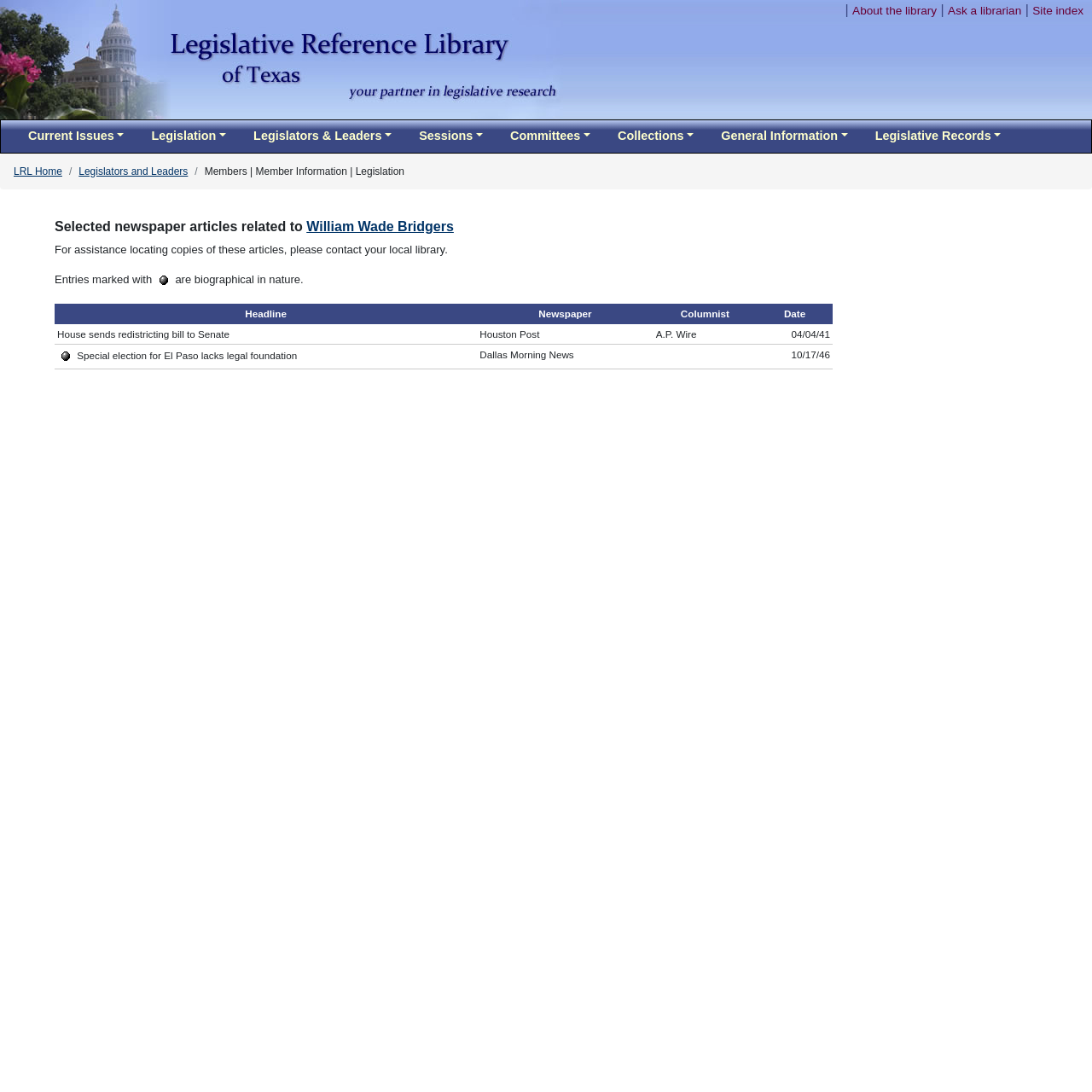Locate the coordinates of the bounding box for the clickable region that fulfills this instruction: "Click the Home link".

None